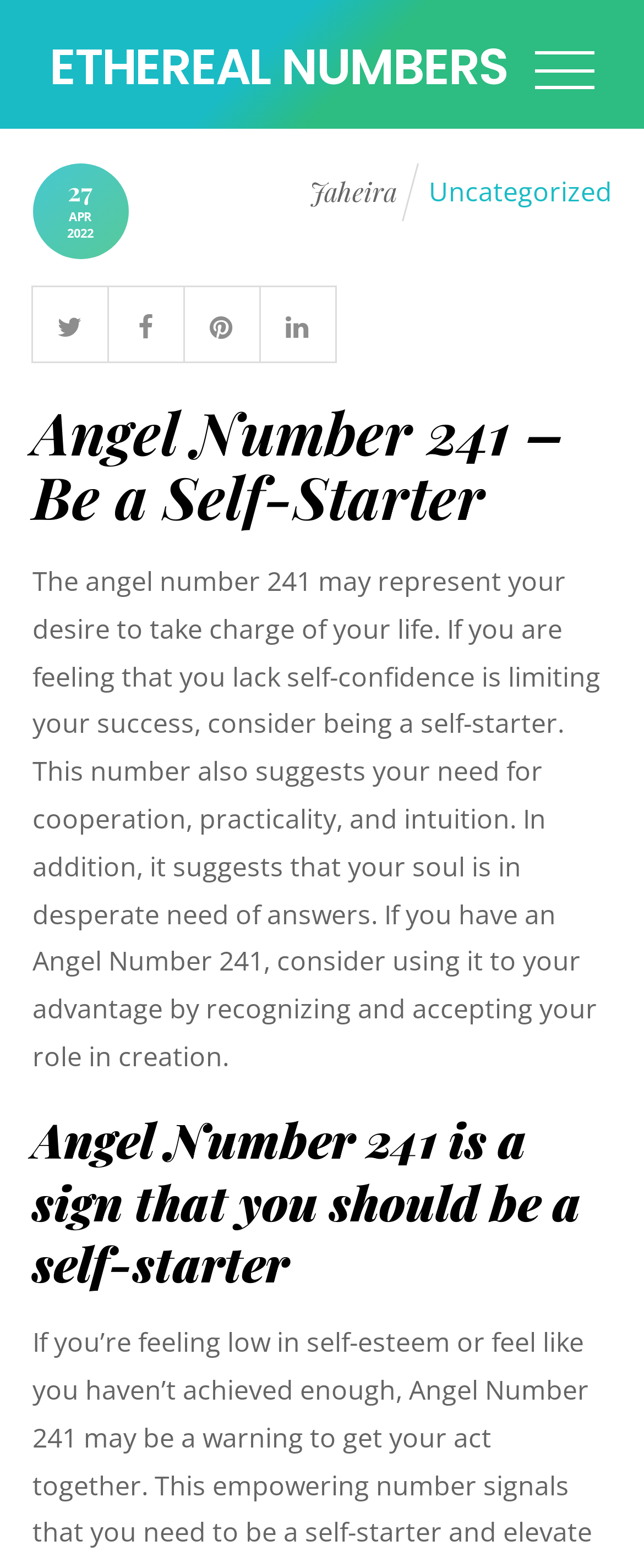Kindly determine the bounding box coordinates for the clickable area to achieve the given instruction: "read about Angel Number 241".

[0.05, 0.256, 0.95, 0.337]